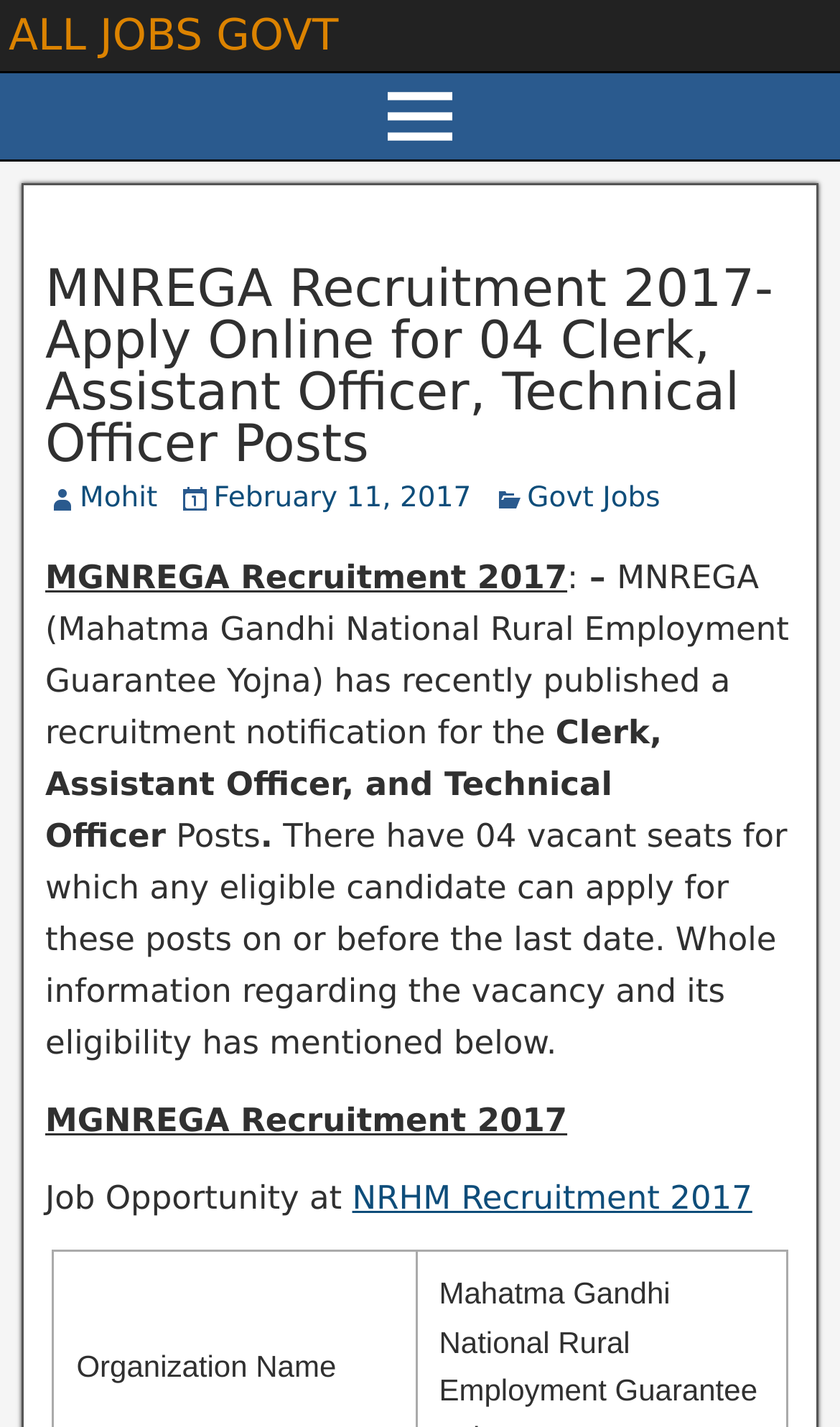Respond concisely with one word or phrase to the following query:
Who is the author of the article?

Mohit